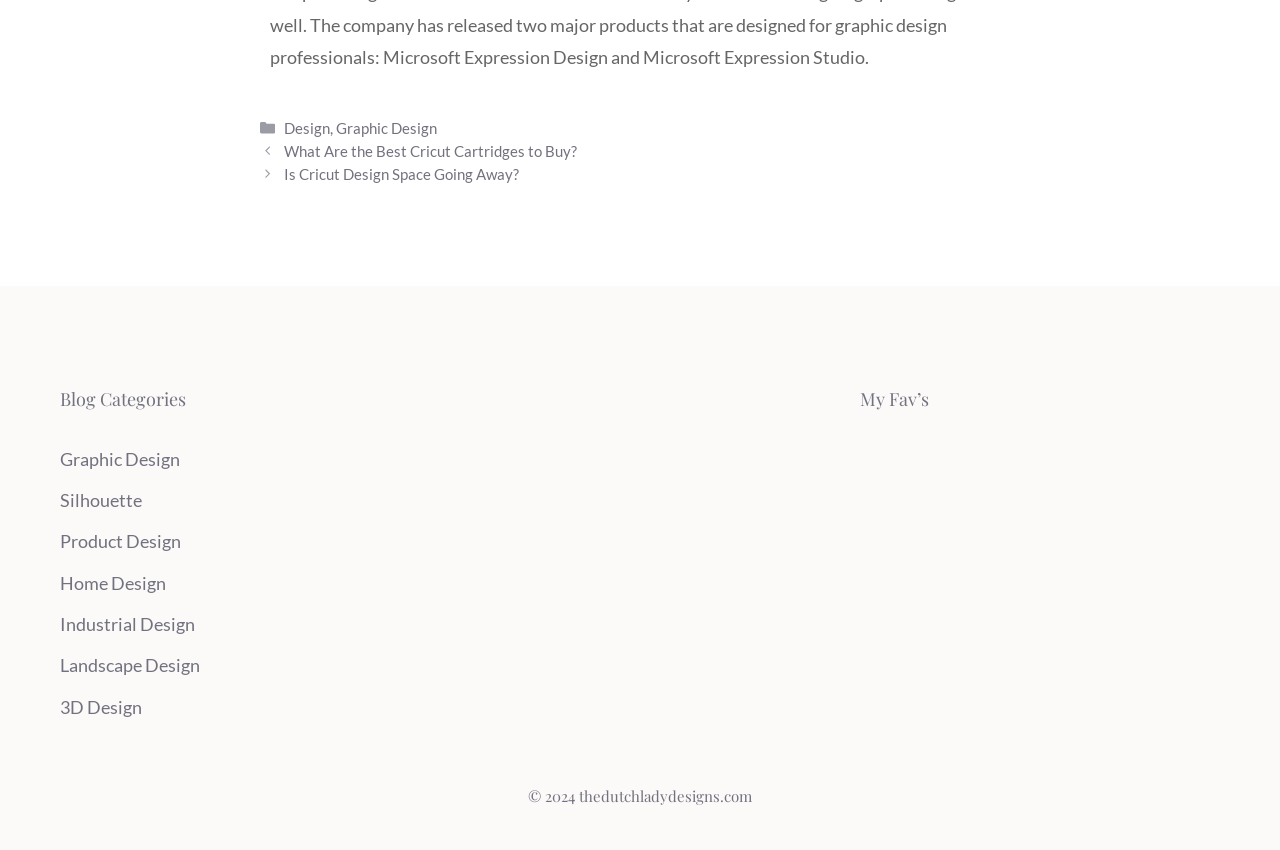Locate the bounding box coordinates of the clickable area to execute the instruction: "Check the 'My Fav’s' section". Provide the coordinates as four float numbers between 0 and 1, represented as [left, top, right, bottom].

[0.672, 0.454, 0.953, 0.485]